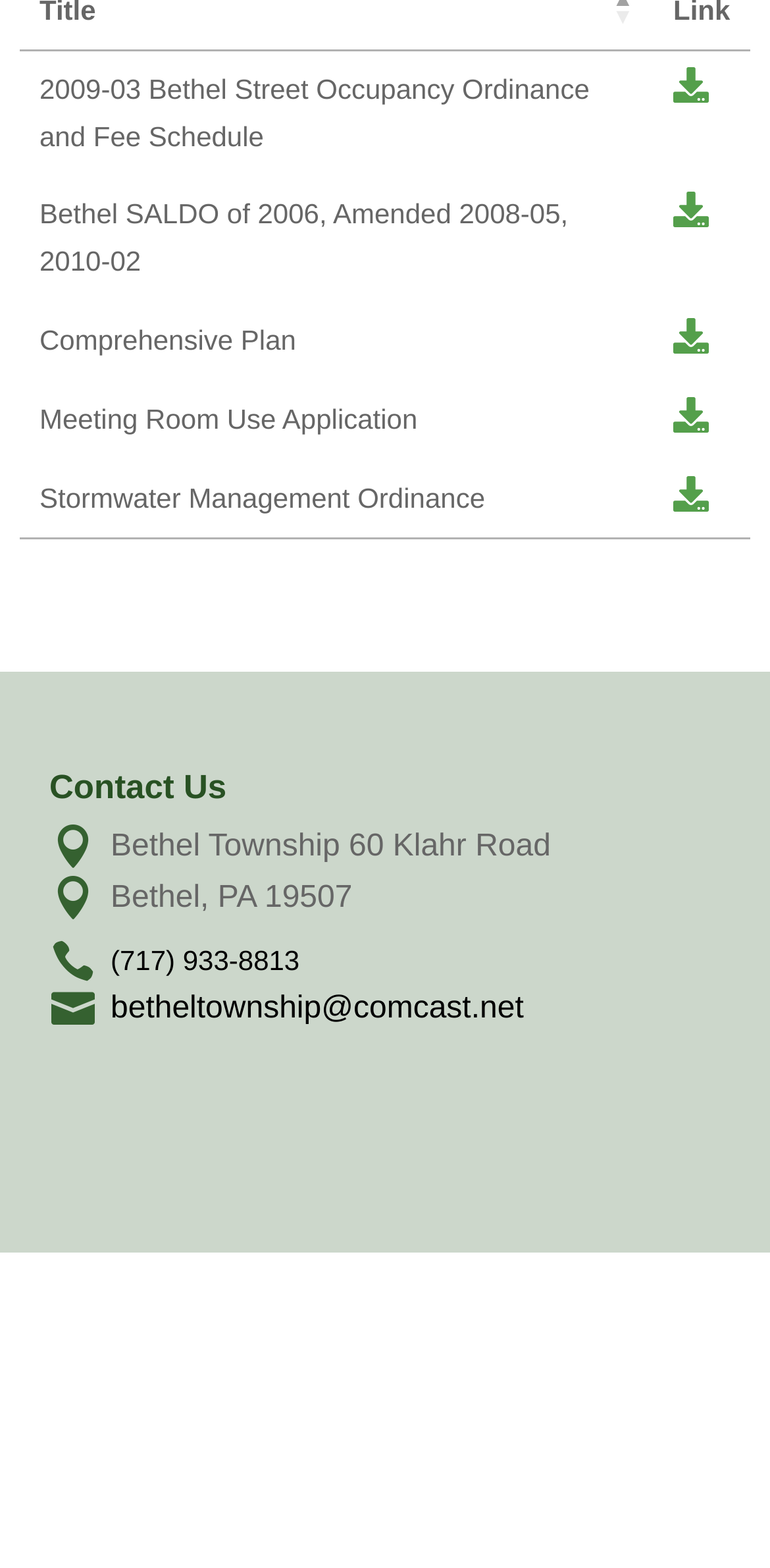How many downloadable documents are there?
Answer the question in a detailed and comprehensive manner.

I counted the number of 'Download' links in the grid cells, and there are 5 of them, each corresponding to a different document.